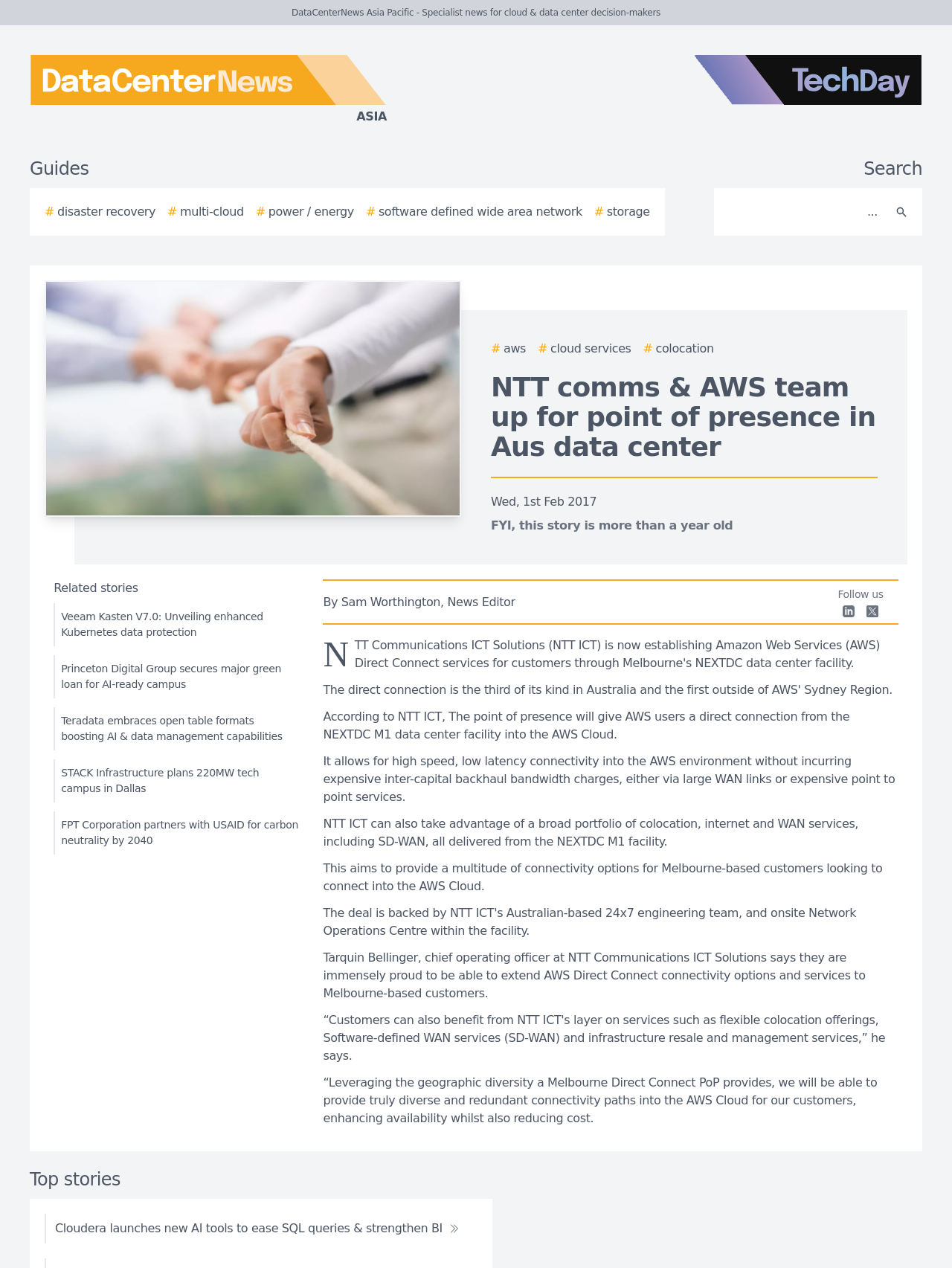Pinpoint the bounding box coordinates of the clickable area needed to execute the instruction: "Read related stories". The coordinates should be specified as four float numbers between 0 and 1, i.e., [left, top, right, bottom].

[0.056, 0.458, 0.145, 0.469]